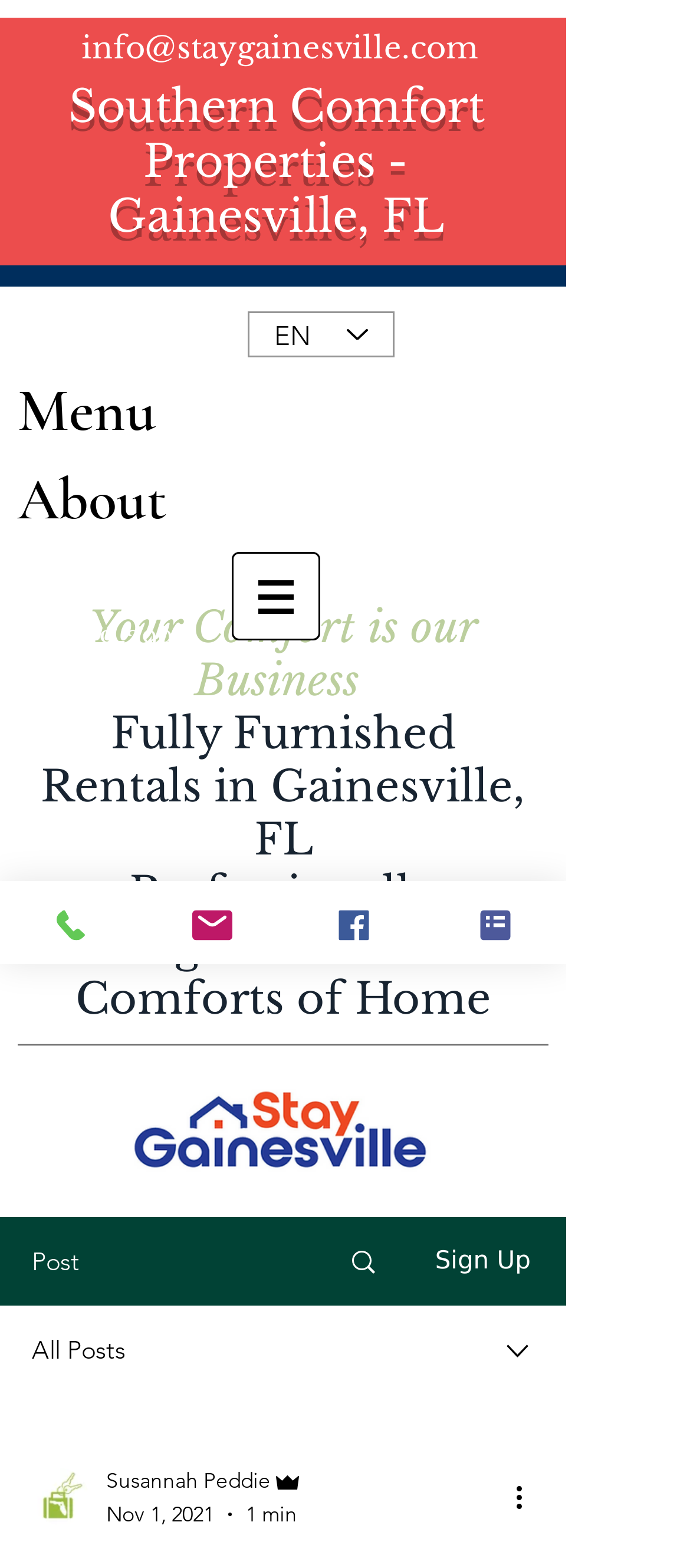Please identify the bounding box coordinates of the area that needs to be clicked to fulfill the following instruction: "View the contact form."

[0.615, 0.562, 0.821, 0.615]